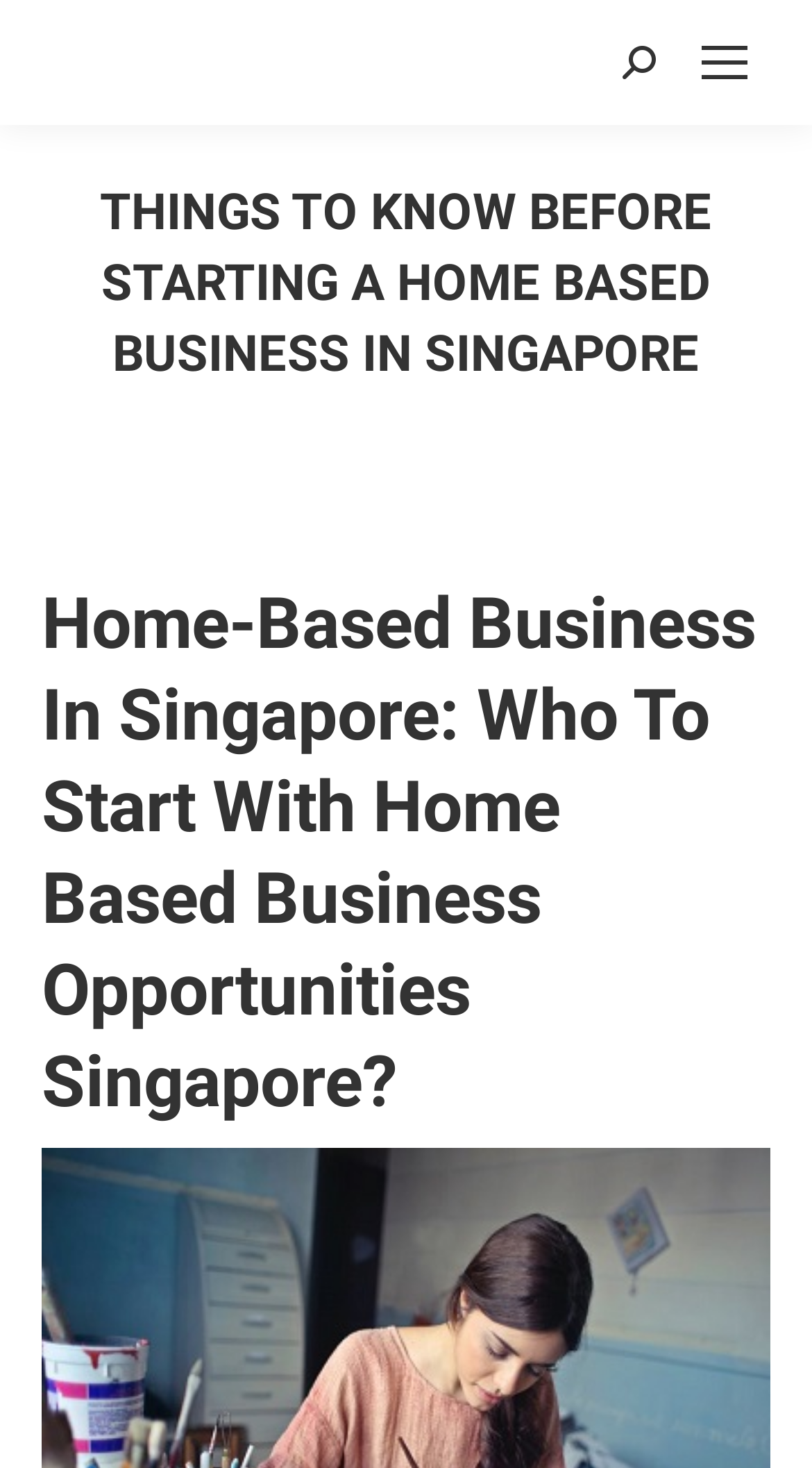Using the information in the image, give a comprehensive answer to the question: 
What is the purpose of the search bar?

The search bar is located at the top of the webpage, indicated by the 'Search:' text, and is accompanied by a magnifying glass icon. Its purpose is to allow users to search for specific content within the website.